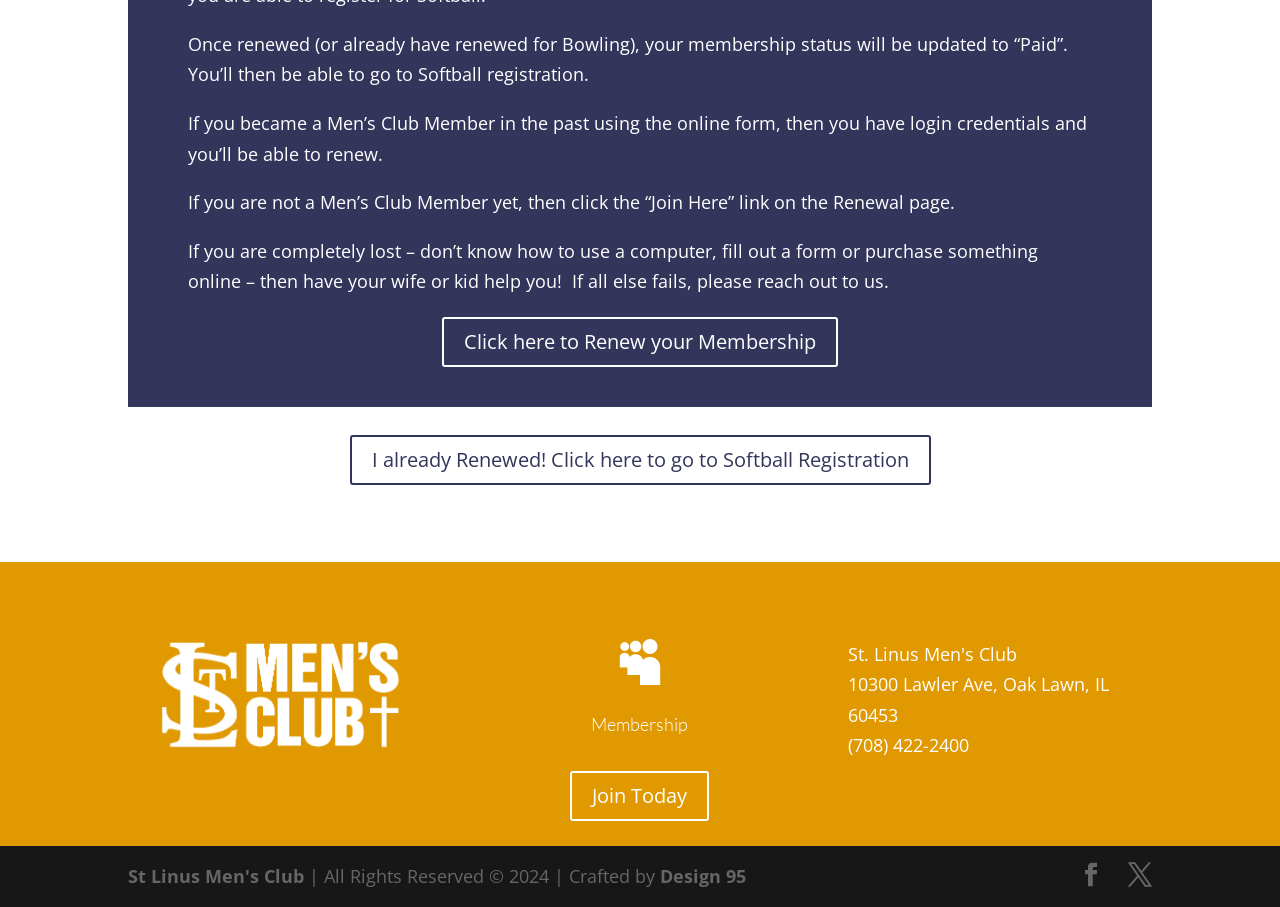Can you specify the bounding box coordinates for the region that should be clicked to fulfill this instruction: "Go to Softball Registration".

[0.273, 0.48, 0.727, 0.535]